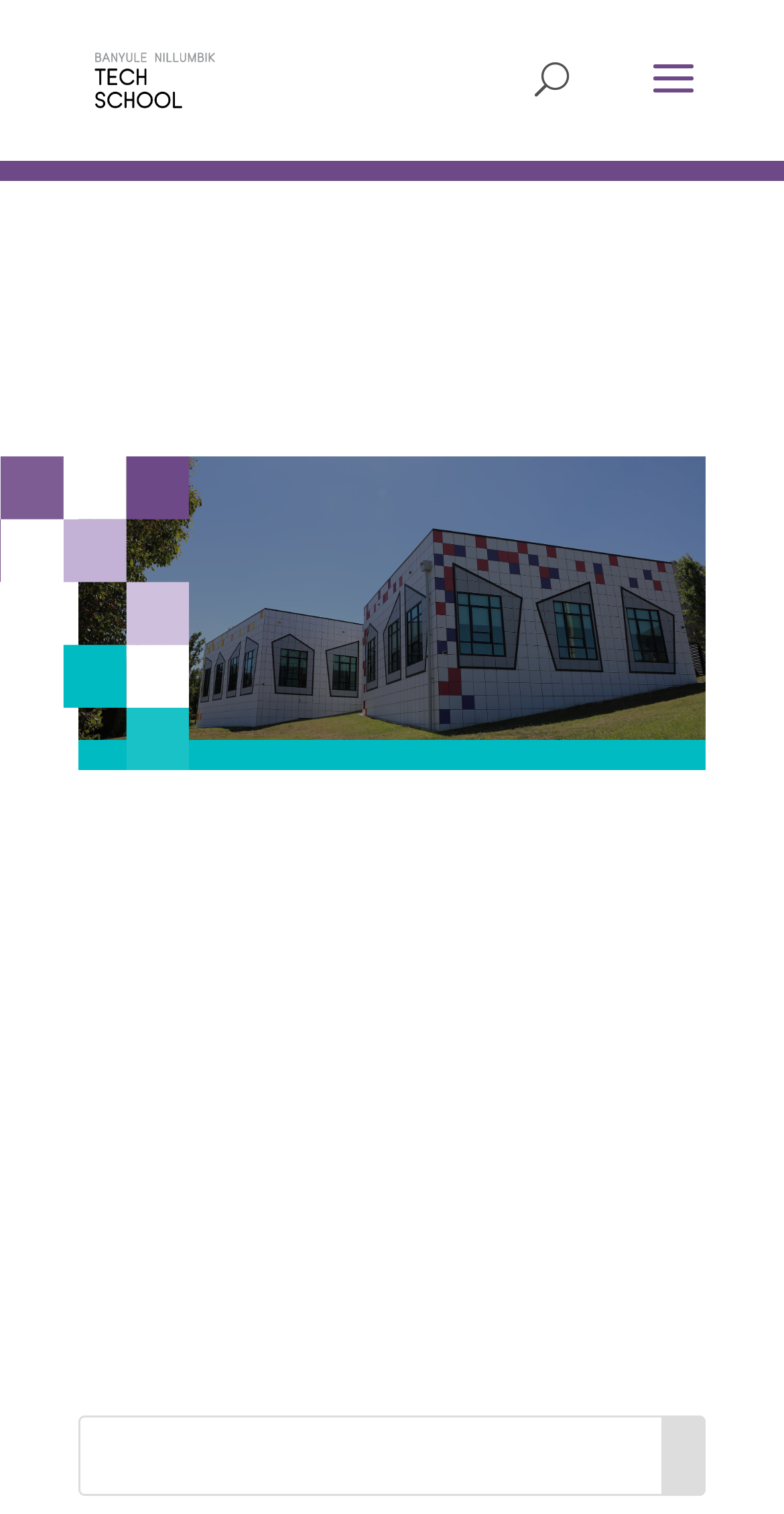How many search bars are on the webpage?
Please provide a comprehensive answer based on the contents of the image.

There are two search bars on the webpage, one at the top and one at the bottom, both of which have a textbox and a search button.